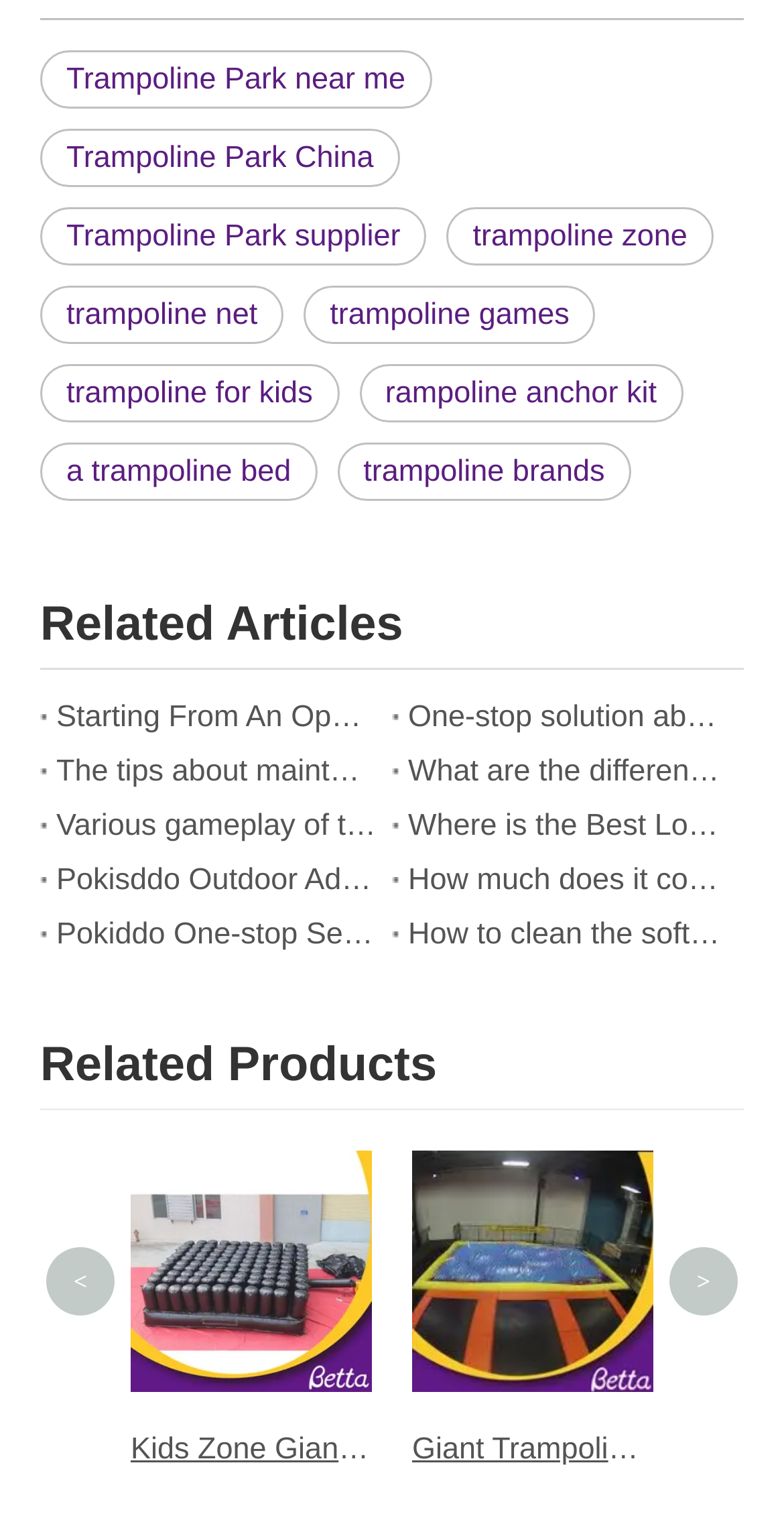Locate the bounding box coordinates of the clickable region necessary to complete the following instruction: "Explore 'Bettaplay Indoor playgound with foam pit commercial trampoline park'". Provide the coordinates in the format of four float numbers between 0 and 1, i.e., [left, top, right, bottom].

[0.537, 0.76, 0.845, 0.92]